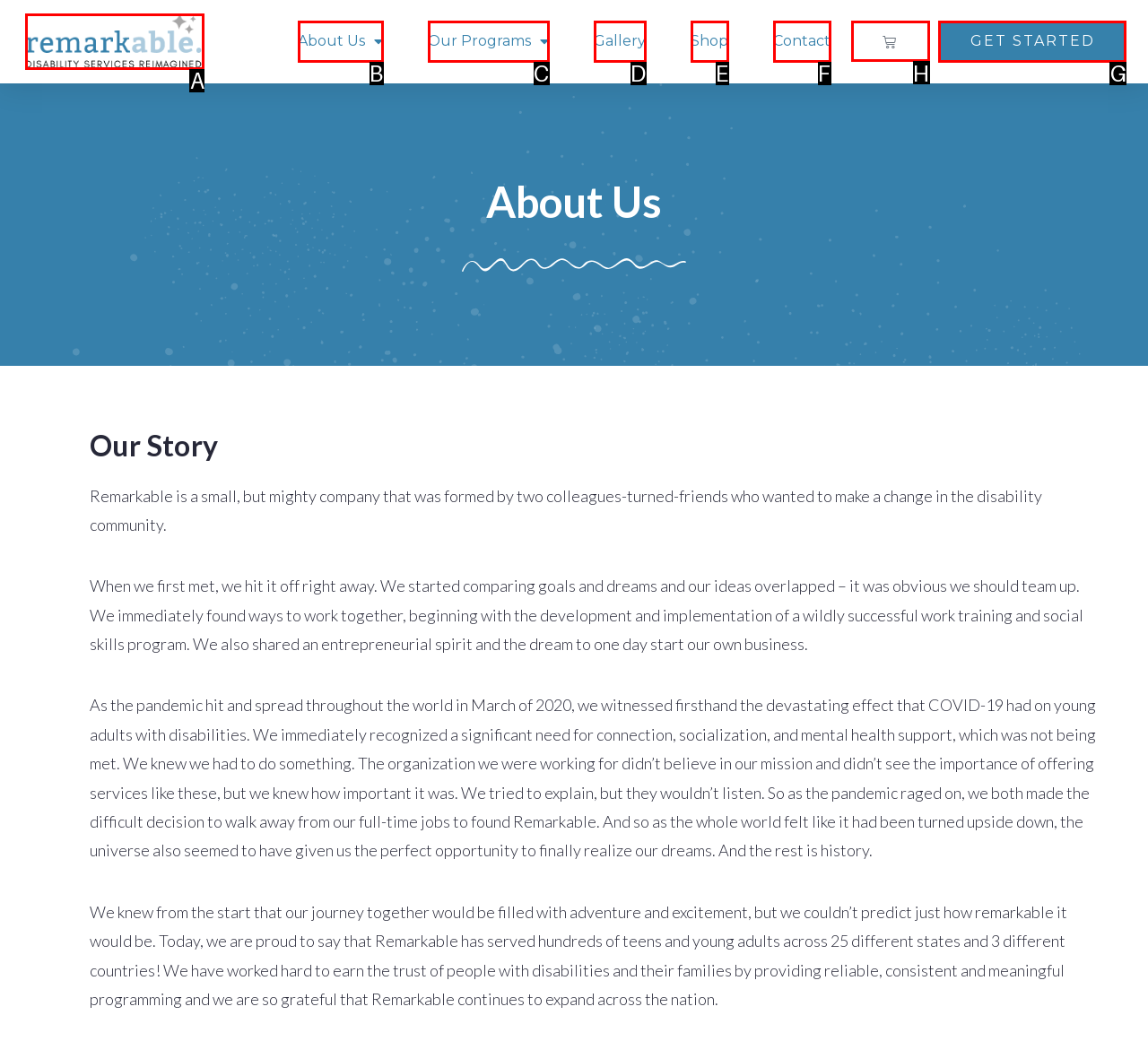Identify the correct UI element to click to follow this instruction: Click the Remarkable Disability Services Logo
Respond with the letter of the appropriate choice from the displayed options.

A